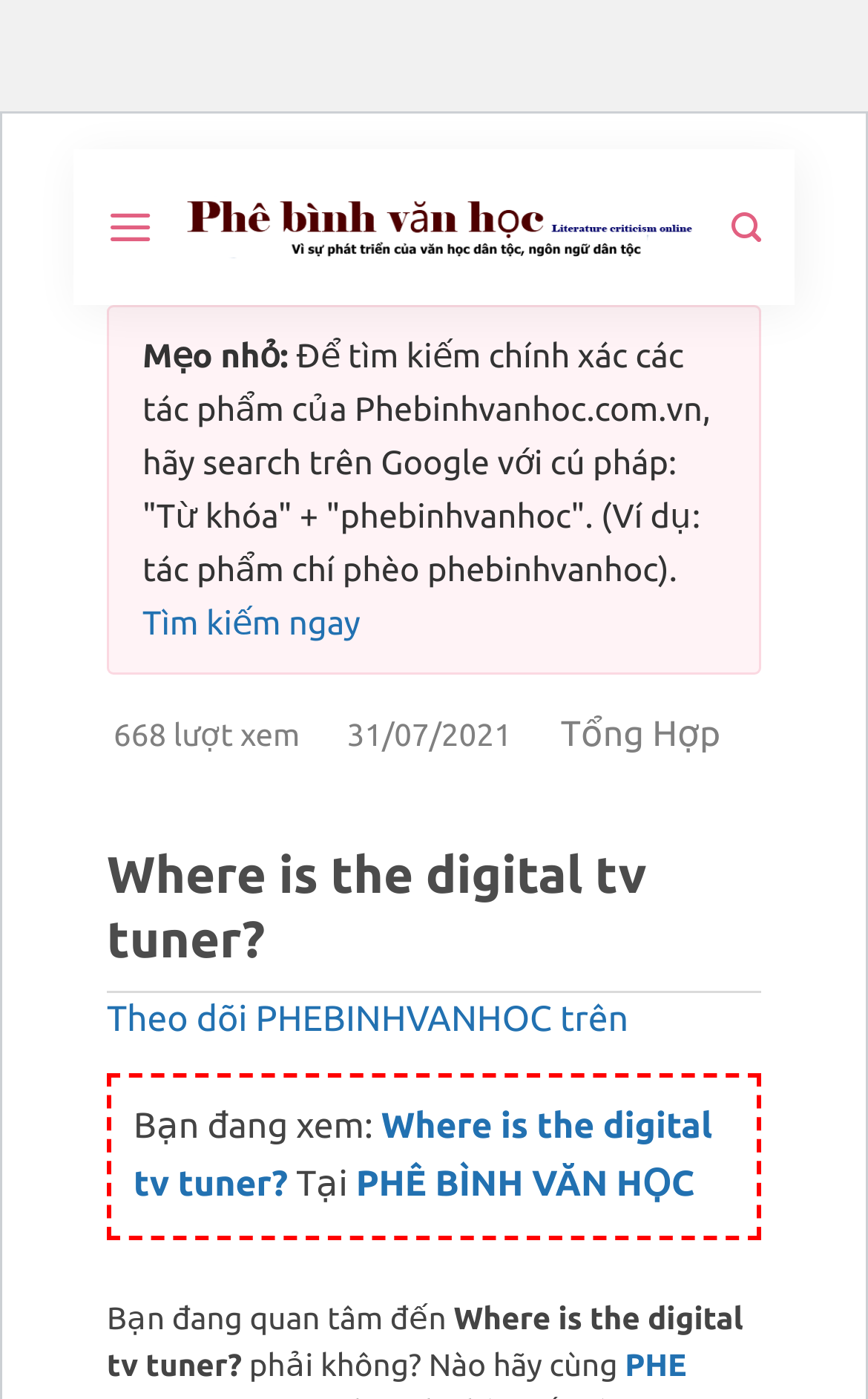Could you indicate the bounding box coordinates of the region to click in order to complete this instruction: "Search now".

[0.164, 0.431, 0.415, 0.458]